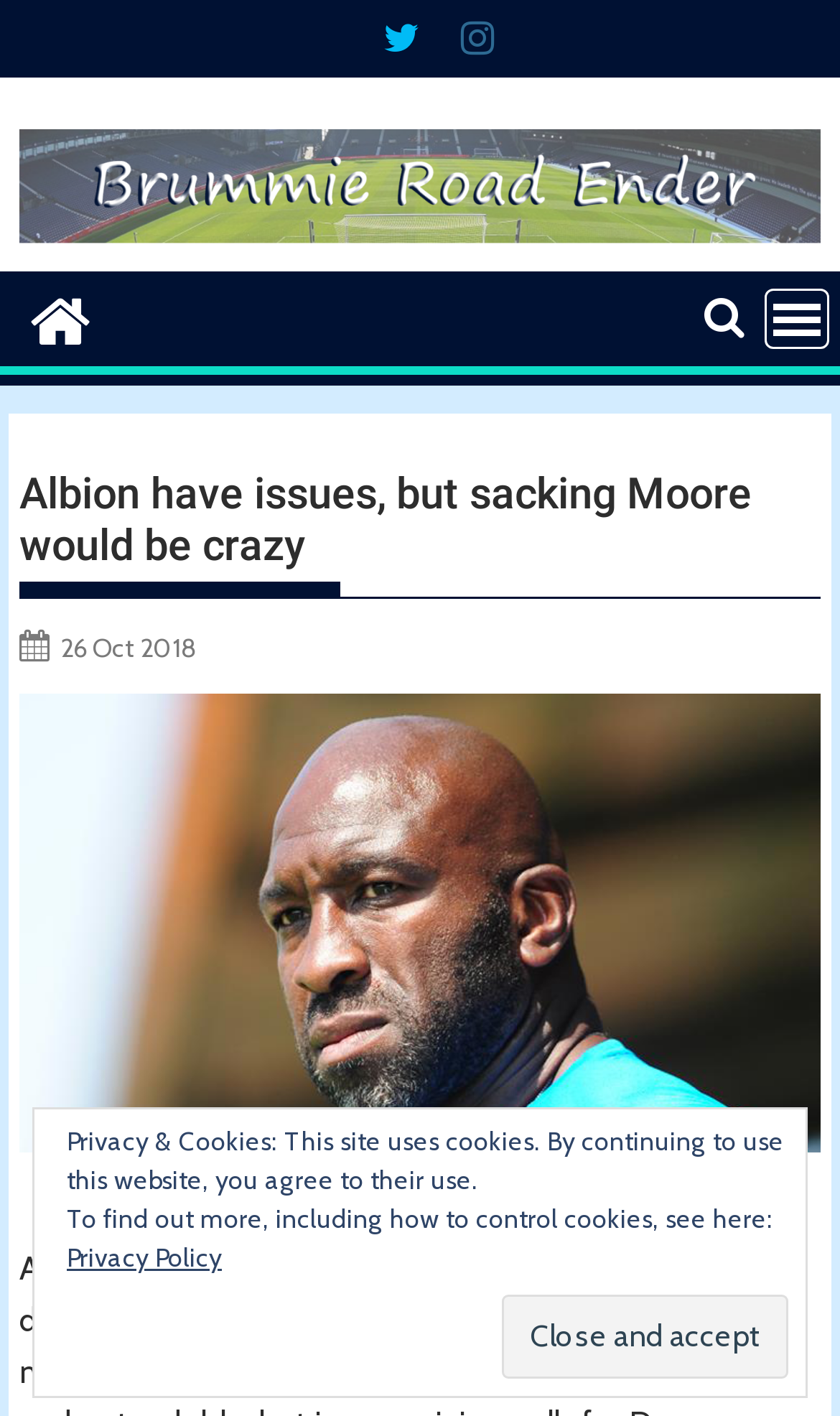What is the icon above the MENU link?
Ensure your answer is thorough and detailed.

I found the icon by looking at the link element with the text 'uf015' which is located above the MENU link, indicating that it is the icon associated with the MENU link.